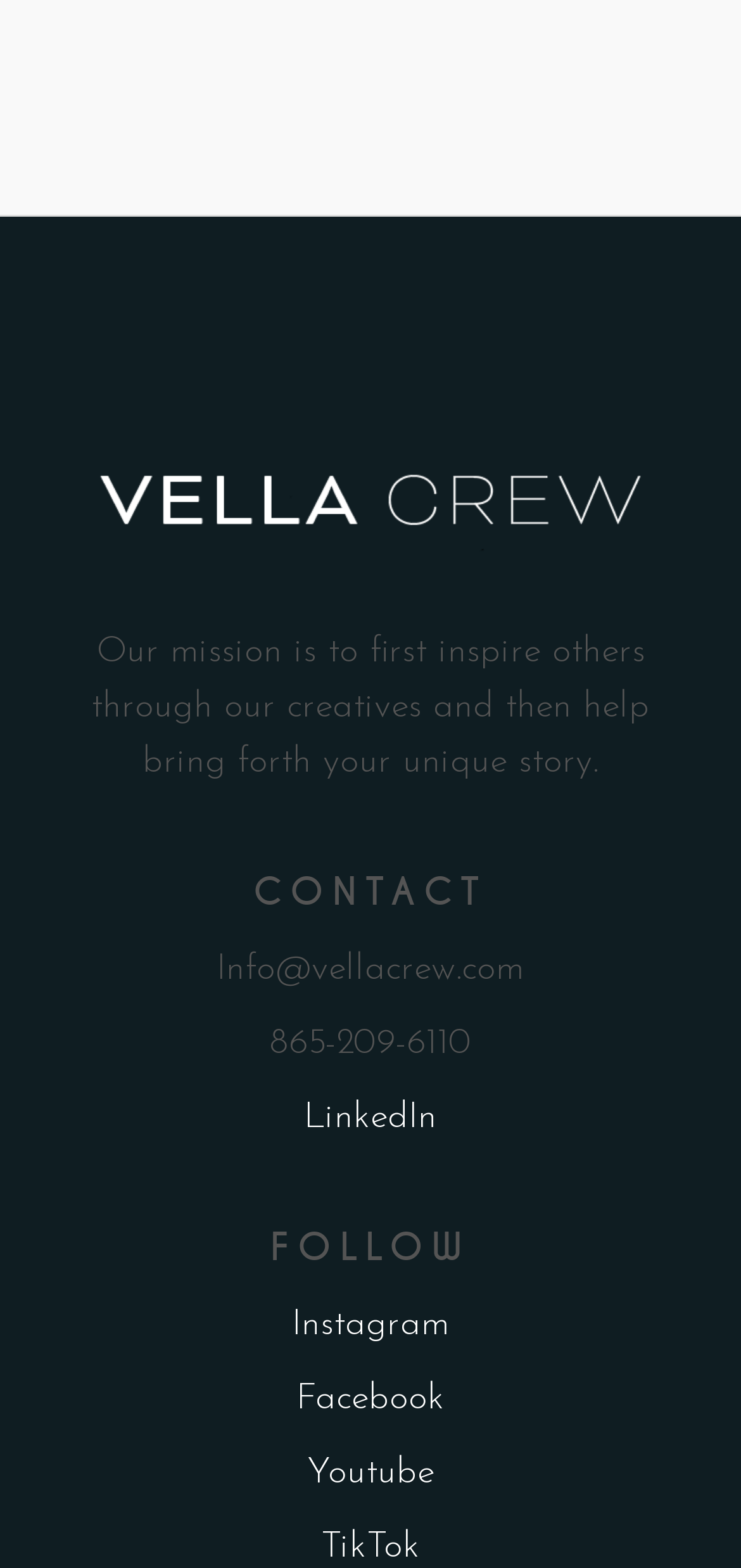Provide a short, one-word or phrase answer to the question below:
What is the contact email?

Info@vellacrew.com